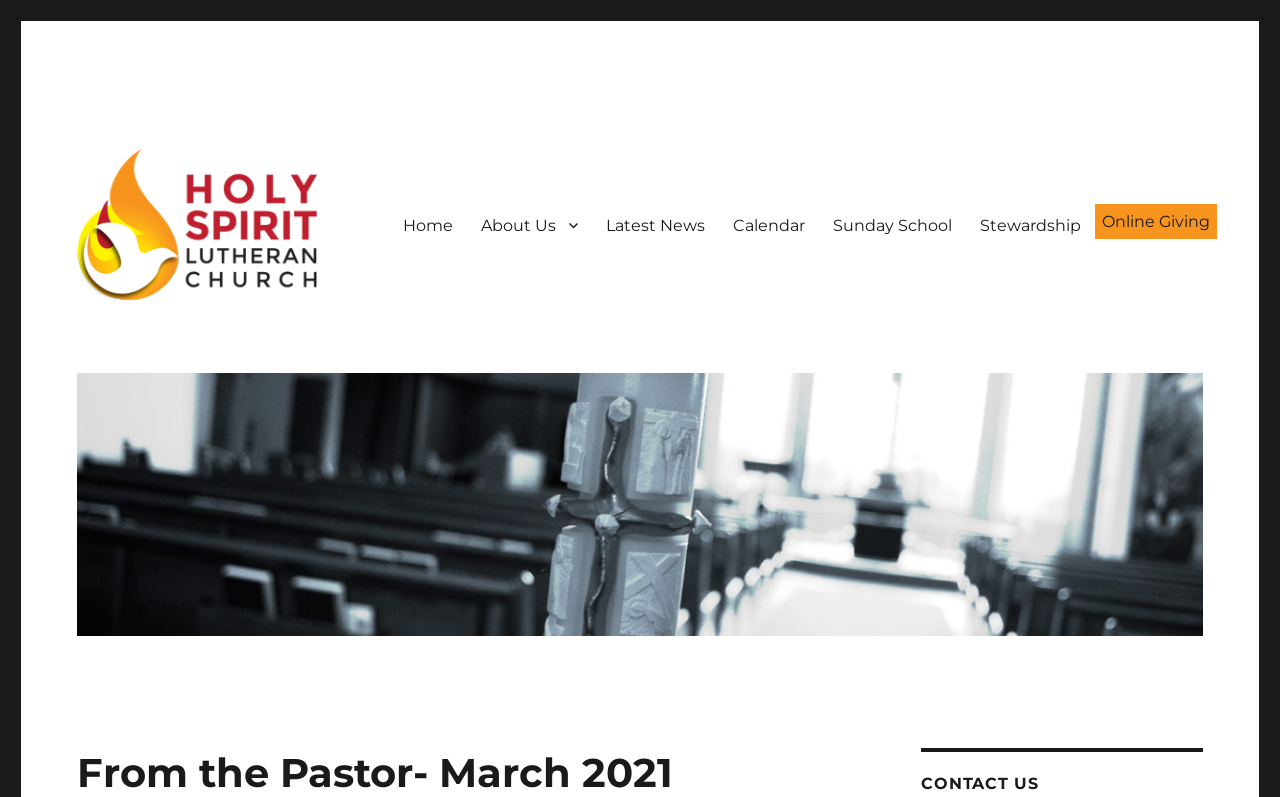Find the bounding box coordinates of the element to click in order to complete the given instruction: "make online giving."

[0.855, 0.256, 0.951, 0.3]